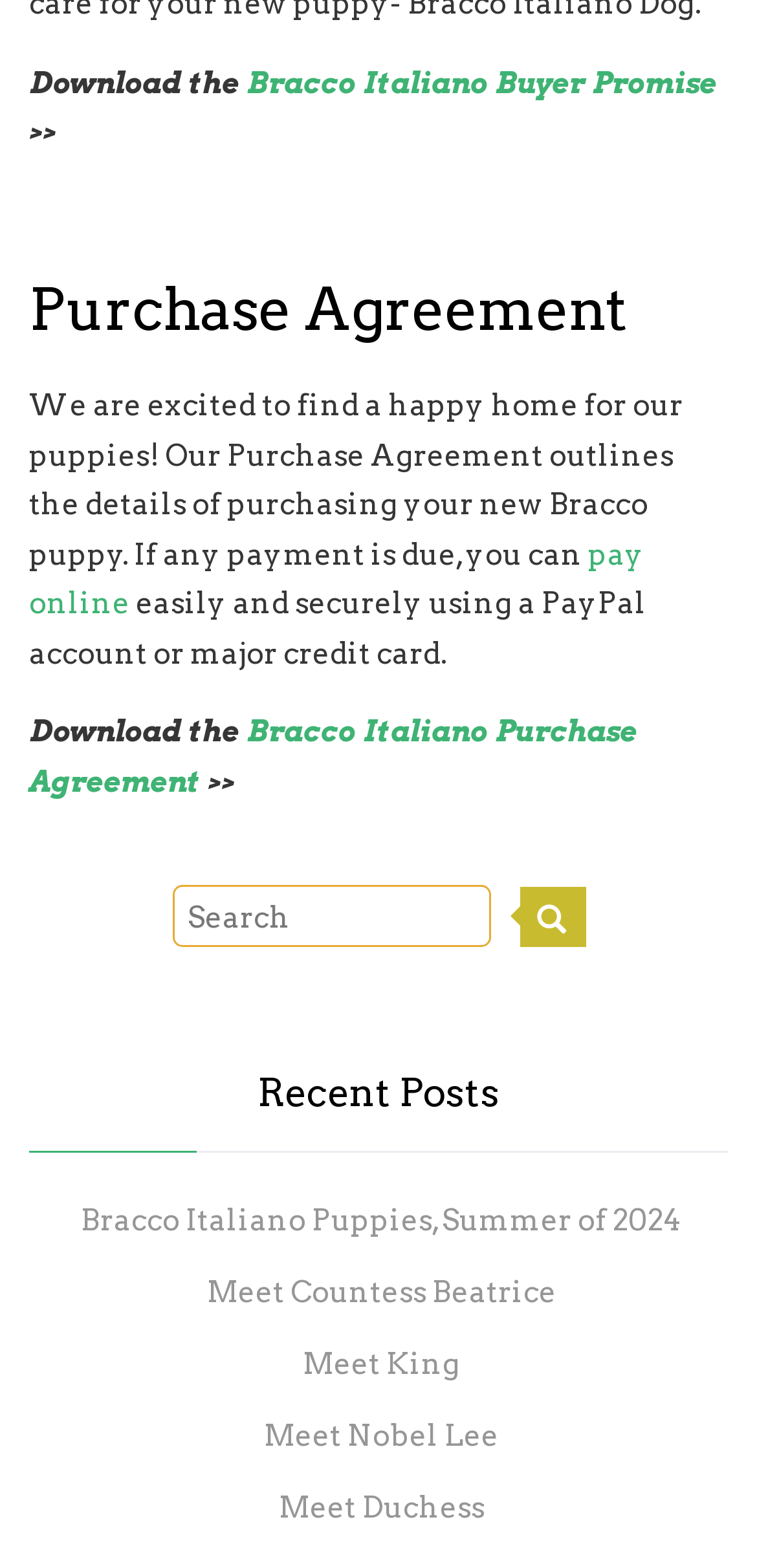Locate the bounding box coordinates of the element that needs to be clicked to carry out the instruction: "download the Bracco Italiano Buyer Promise". The coordinates should be given as four float numbers ranging from 0 to 1, i.e., [left, top, right, bottom].

[0.326, 0.041, 0.946, 0.064]